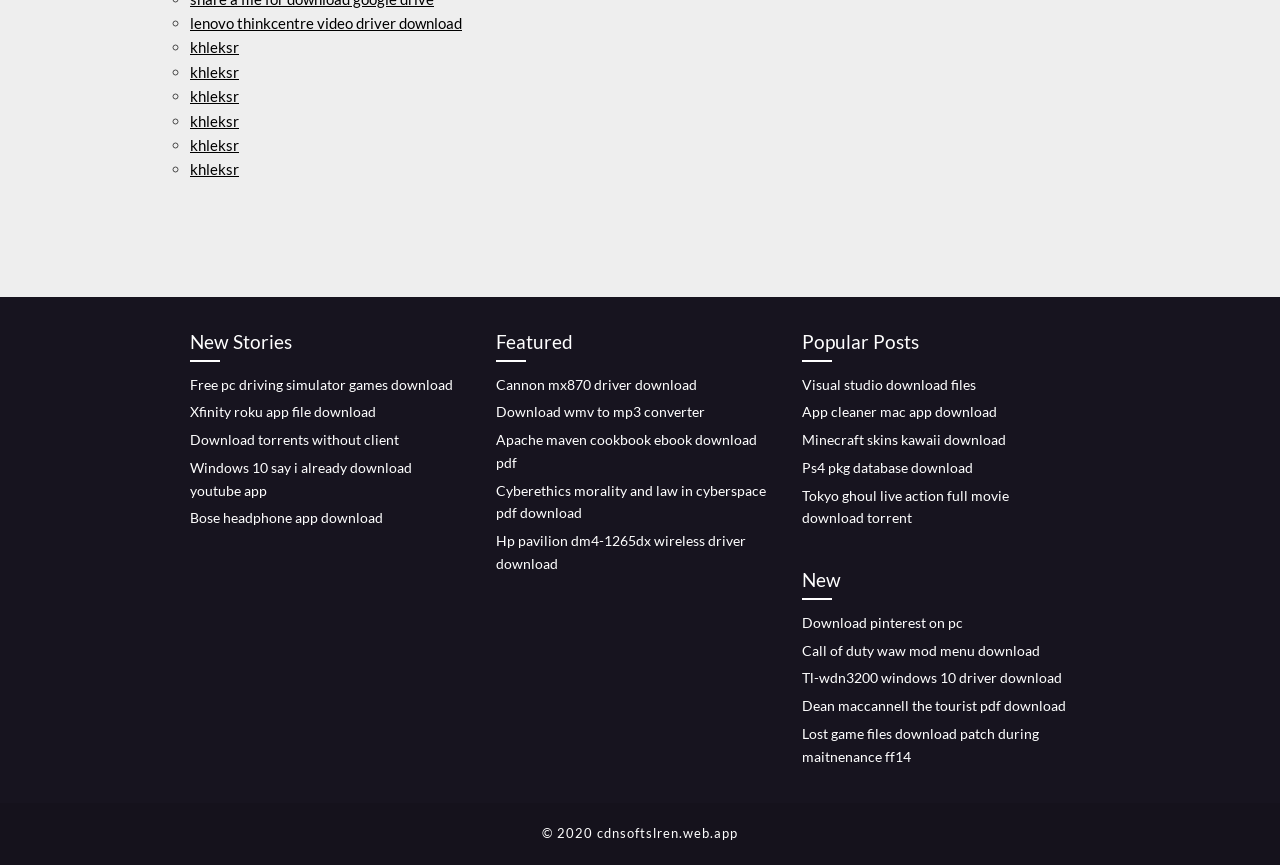Identify the bounding box coordinates for the element that needs to be clicked to fulfill this instruction: "view featured posts". Provide the coordinates in the format of four float numbers between 0 and 1: [left, top, right, bottom].

[0.388, 0.378, 0.598, 0.418]